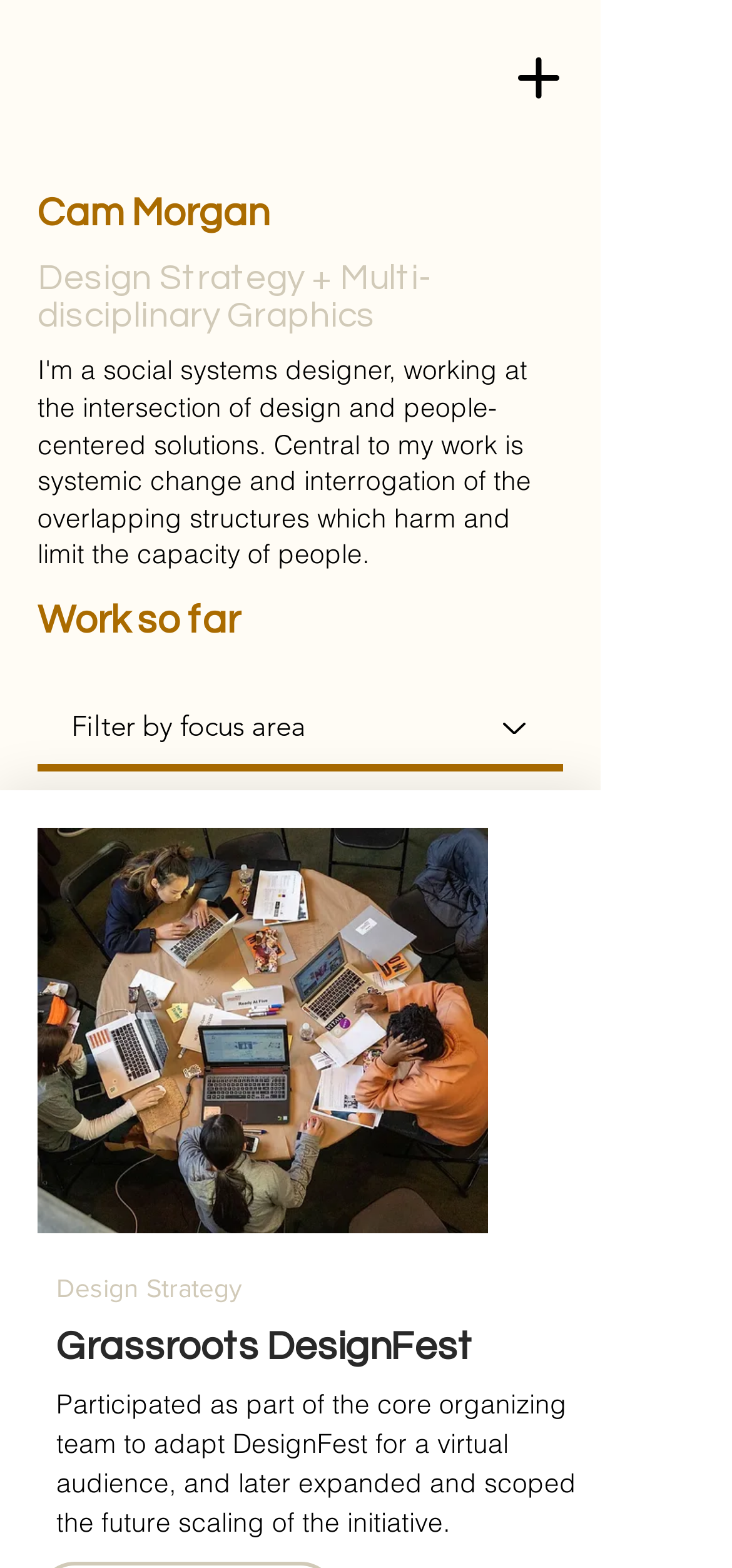What type of image is displayed on the webpage?
Using the image as a reference, answer with just one word or a short phrase.

JPEG